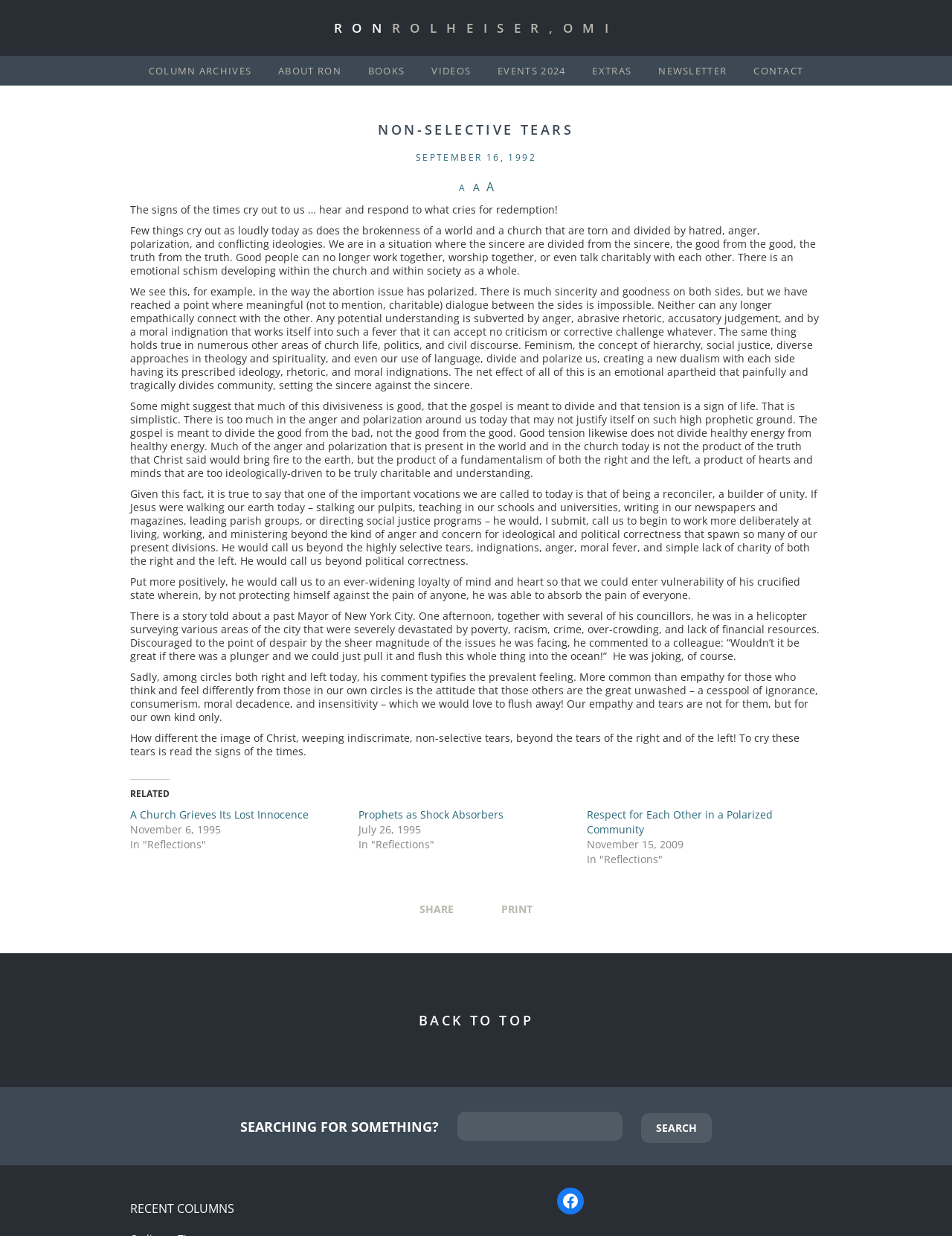Please provide a detailed answer to the question below by examining the image:
What is the topic of the article?

The article discusses the importance of unity and reconciliation in the face of division and polarization. The text mentions the need to move beyond ideological and political correctness and to work towards building bridges between different groups.